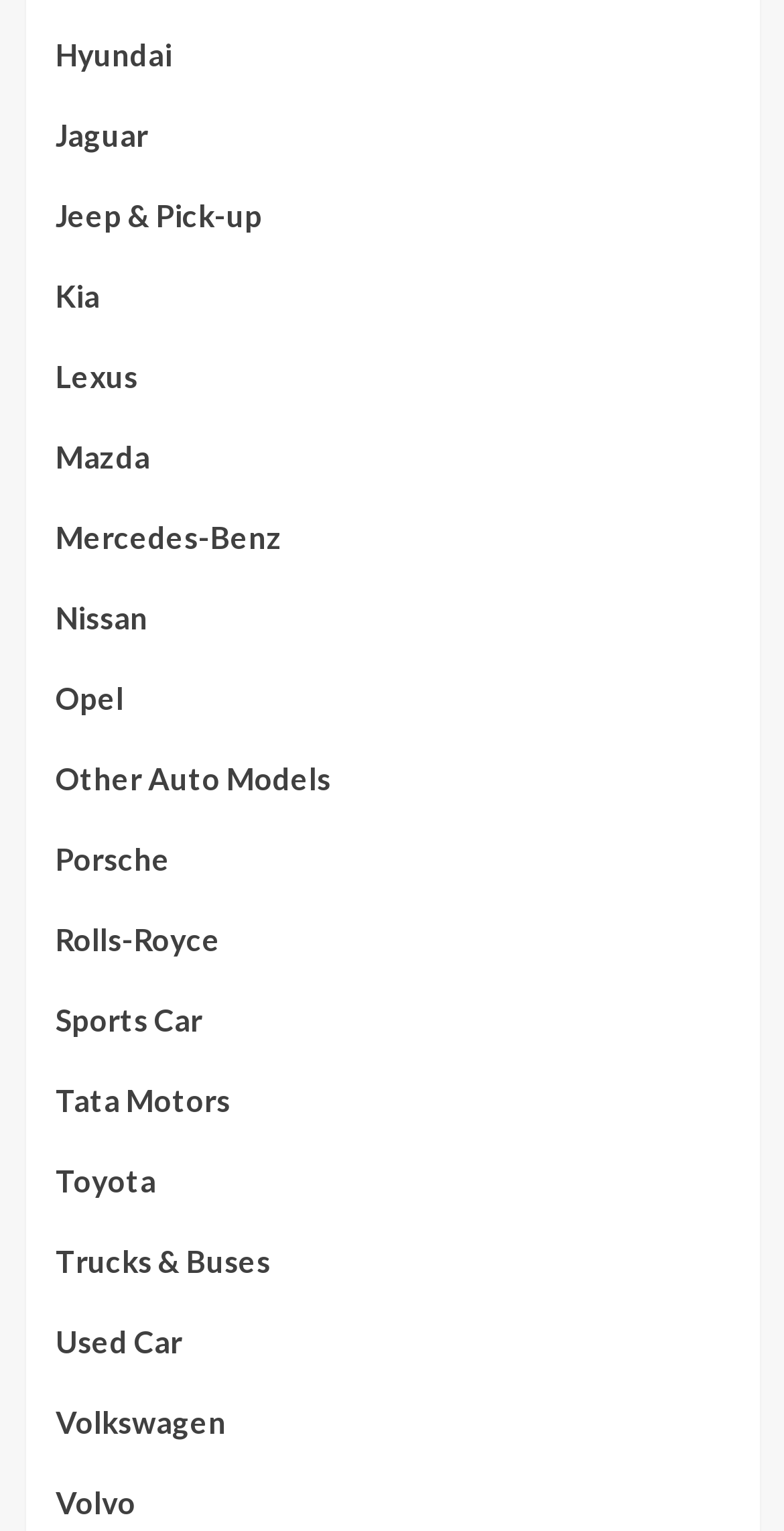Determine the bounding box coordinates of the clickable element to complete this instruction: "Click on Hyundai". Provide the coordinates in the format of four float numbers between 0 and 1, [left, top, right, bottom].

[0.071, 0.02, 0.219, 0.071]